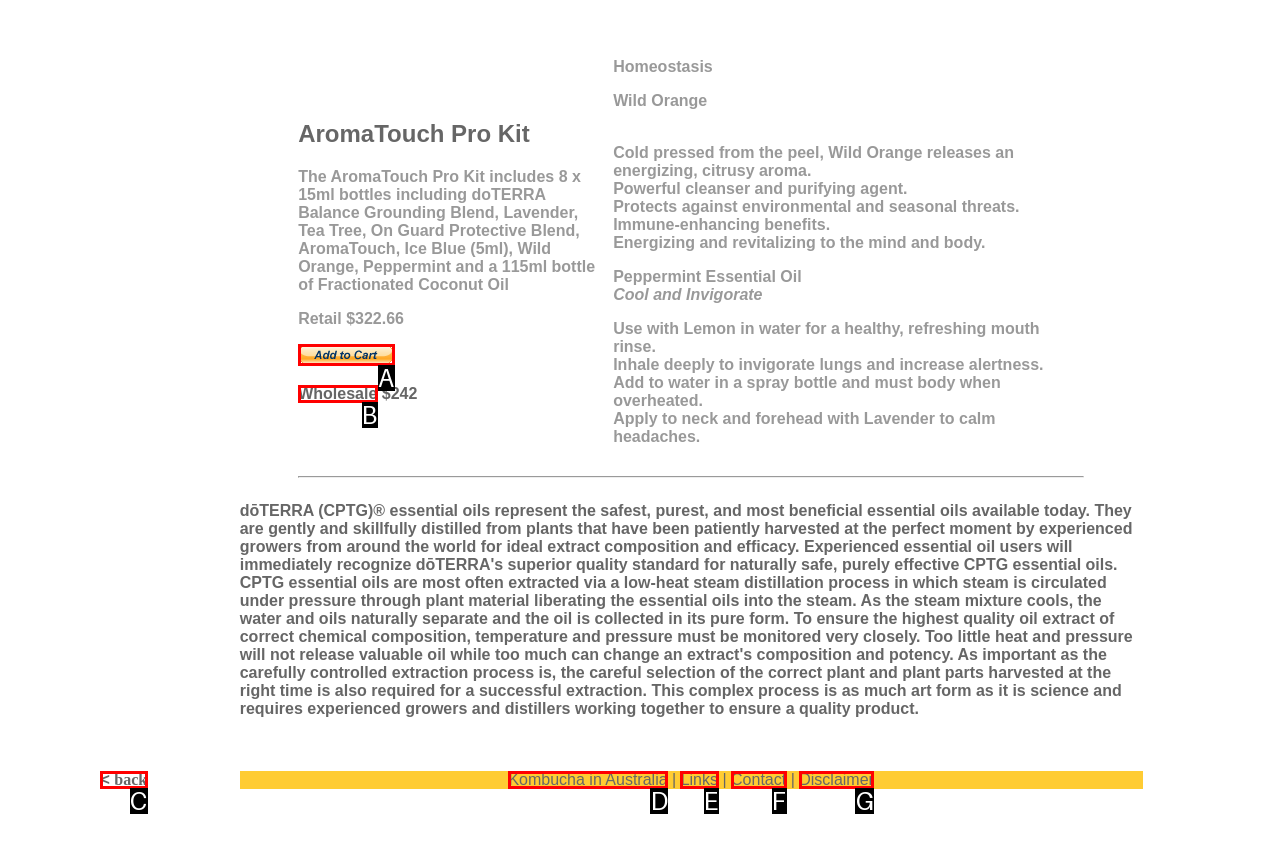Refer to the description: sell your house fast jacksonville and choose the option that best fits. Provide the letter of that option directly from the options.

None